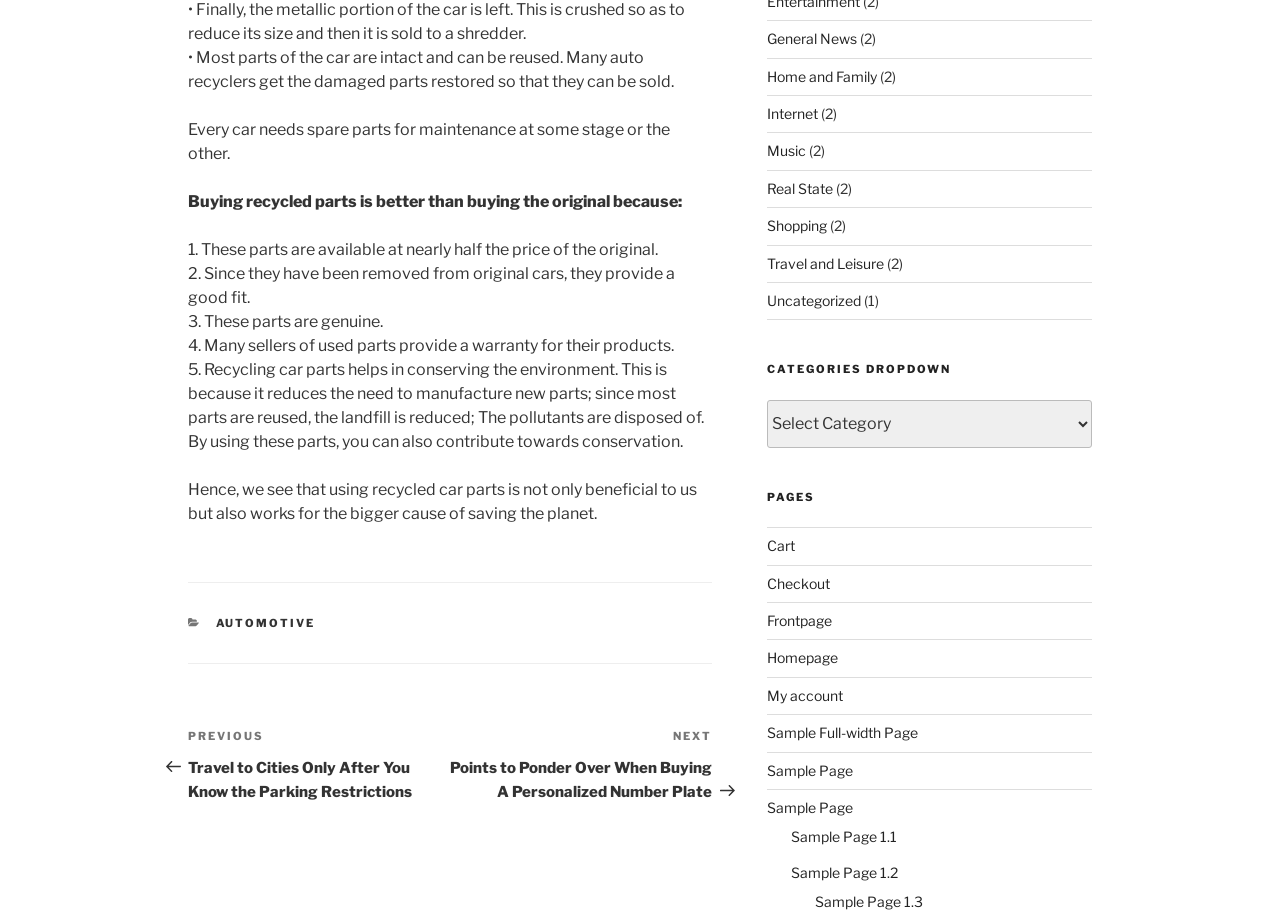Please identify the bounding box coordinates of the area that needs to be clicked to fulfill the following instruction: "View the 'Previous Post'."

[0.147, 0.79, 0.352, 0.869]